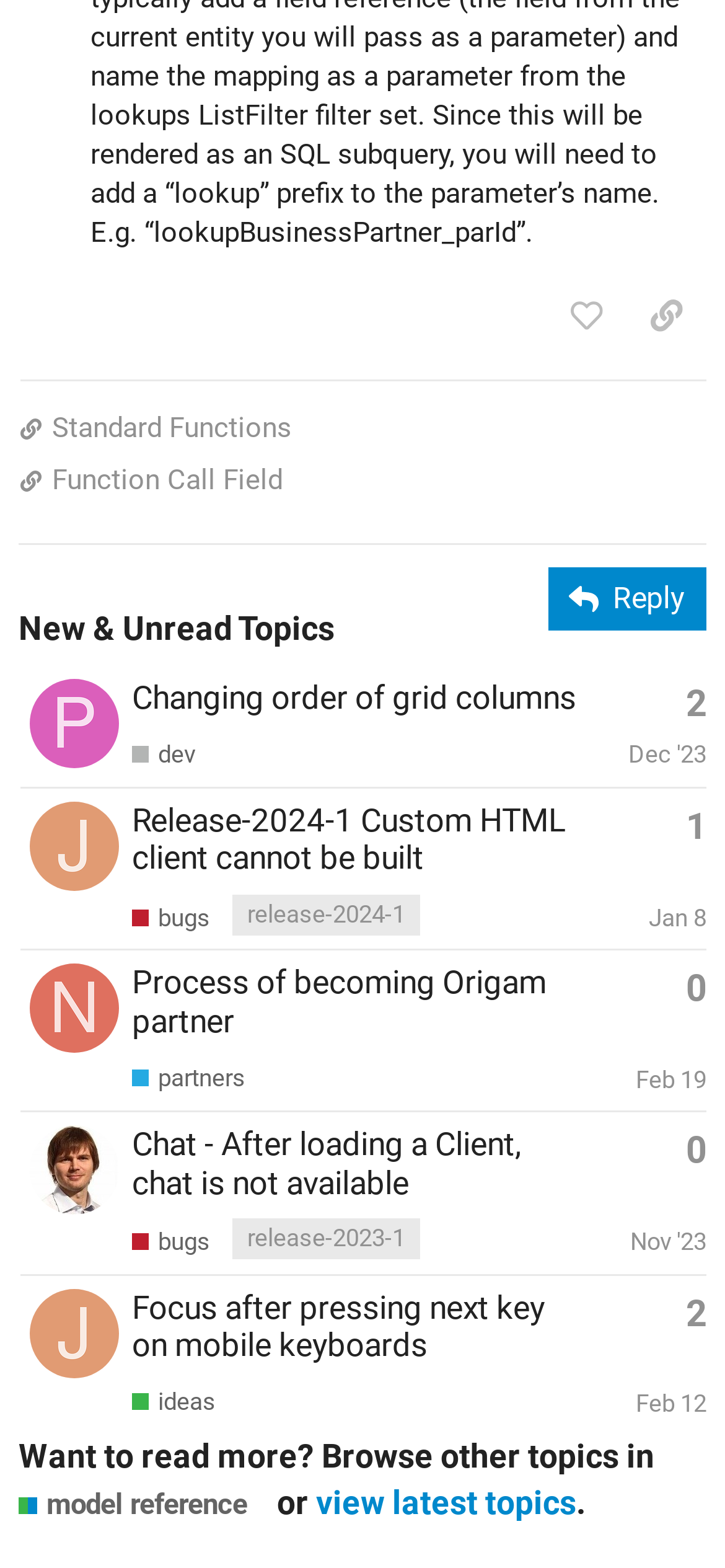Who is the author of the third topic?
Please answer the question with a single word or phrase, referencing the image.

nela.hakr